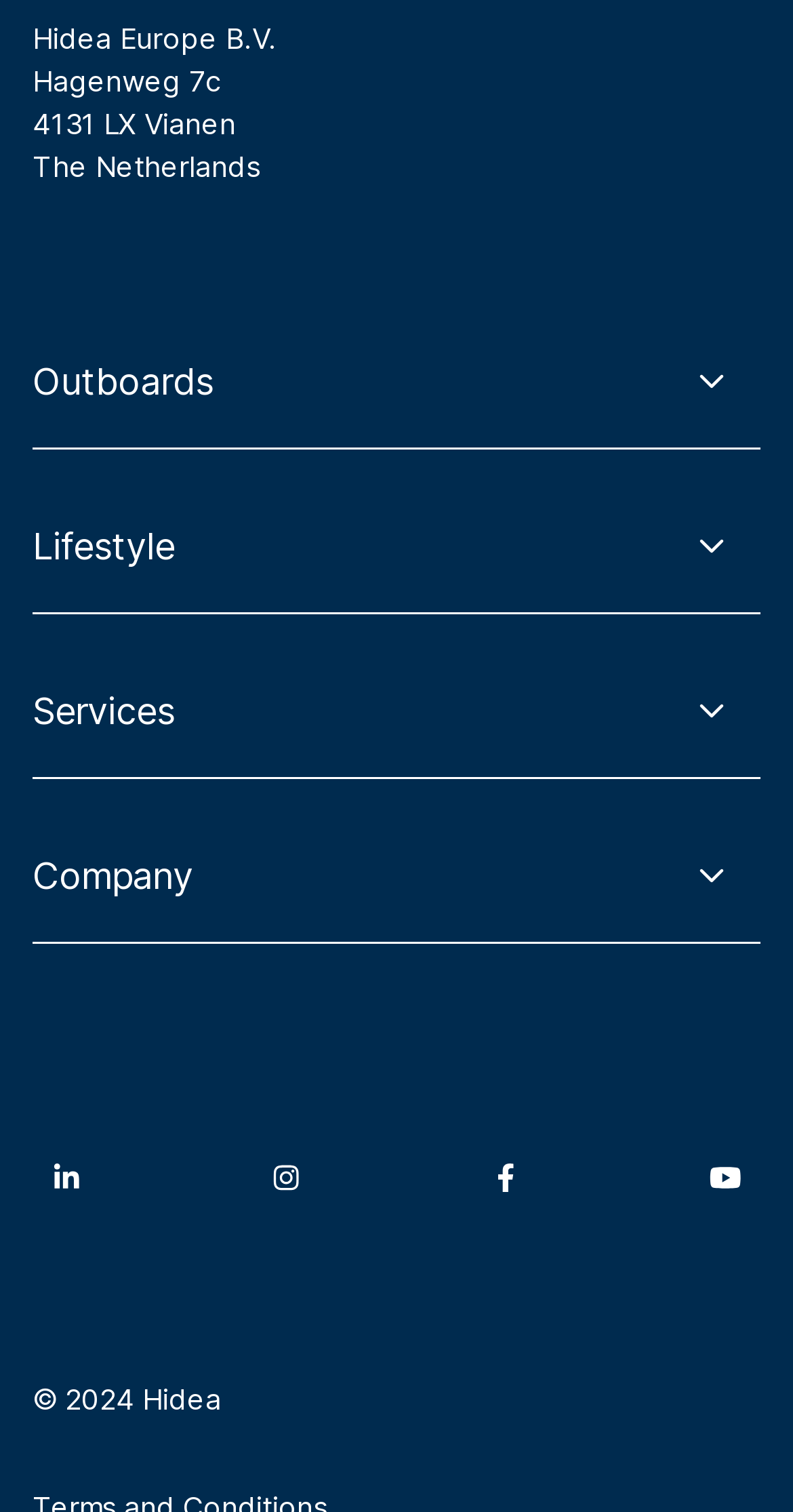Reply to the question with a brief word or phrase: What is the country where the company is located?

The Netherlands